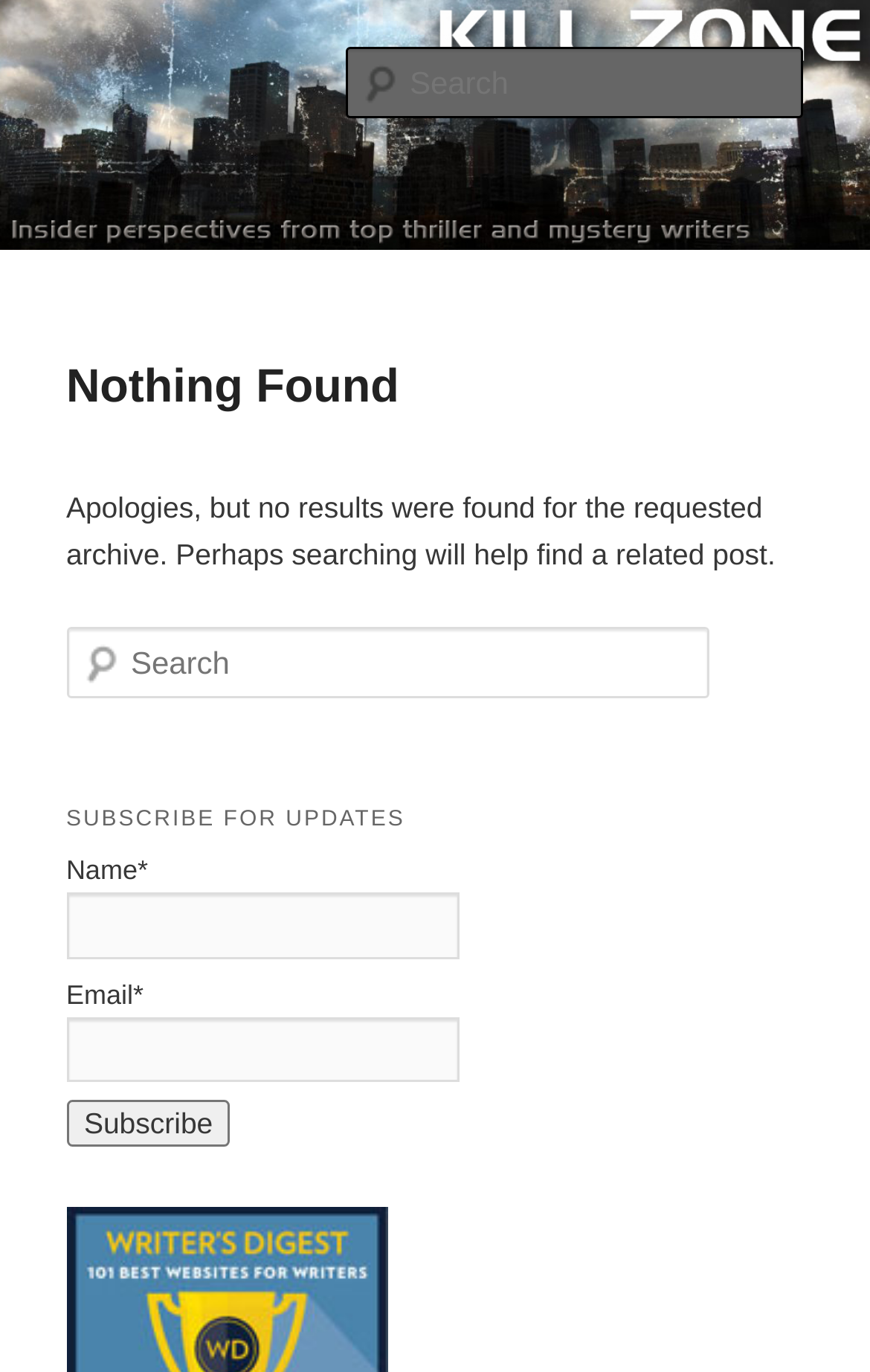What is the purpose of the textbox with the label 'Search'?
Please provide a comprehensive answer based on the details in the screenshot.

I inferred the purpose of the textbox by looking at its label 'Search' and its location near the heading 'Nothing Found', which suggests that it is used to search for posts when no results are found.